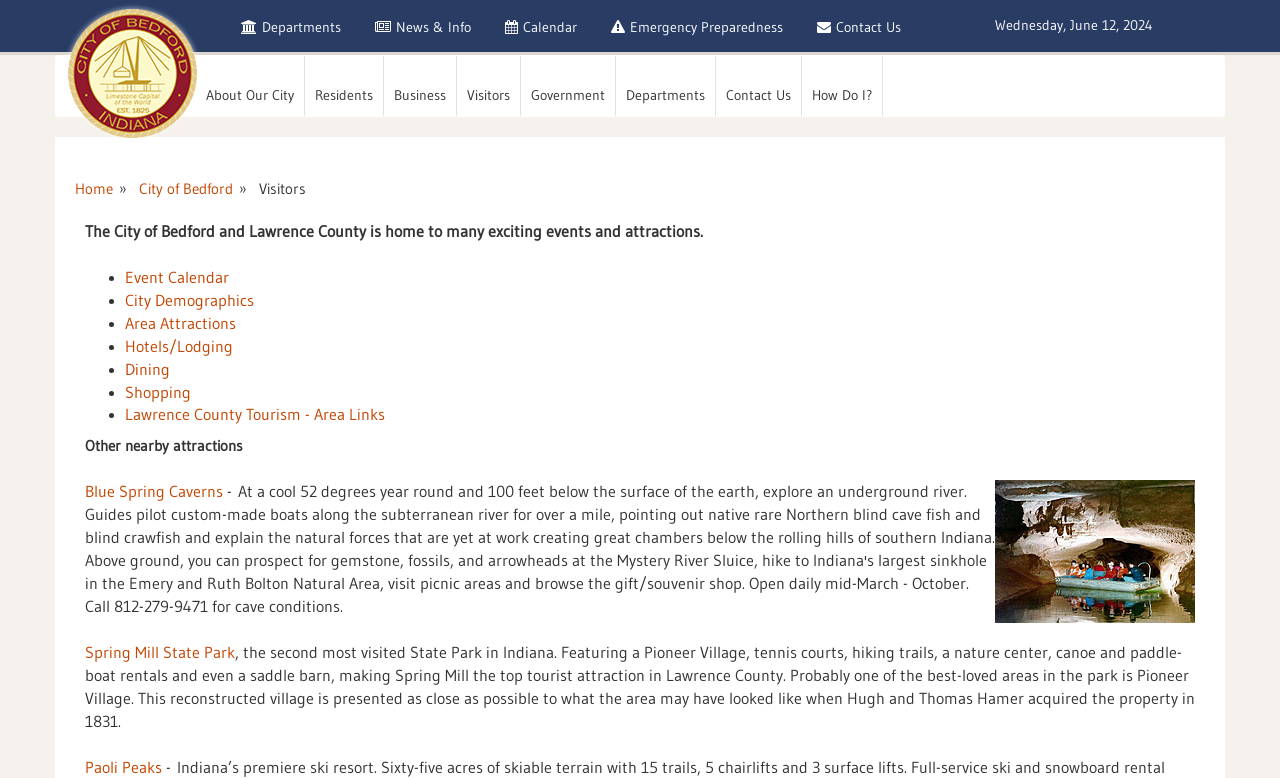Can you find the bounding box coordinates for the element that needs to be clicked to execute this instruction: "Click on the 'Departments' link"? The coordinates should be given as four float numbers between 0 and 1, i.e., [left, top, right, bottom].

[0.175, 0.022, 0.28, 0.048]